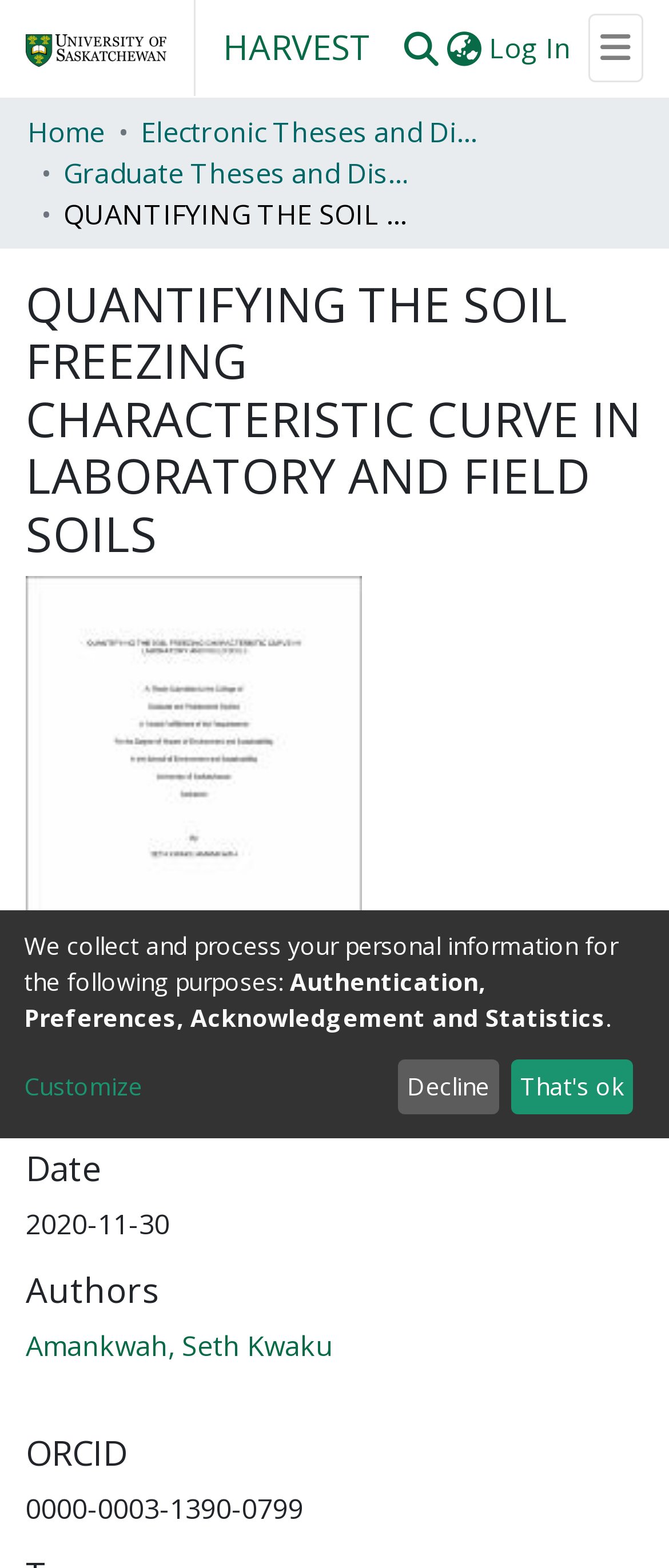Offer a meticulous caption that includes all visible features of the webpage.

The webpage appears to be a repository or academic database page, with a focus on a specific research paper or thesis. At the top left, there is a repository logo, and next to it, a link to "HARVEST". On the top right, there is a user profile bar with a search function, language switch, log in button, and a toggle navigation button.

Below the top navigation bar, there is a main navigation bar with links to "About", "Communities & Collections", "Browse HARVEST", and "Statistics". Underneath, there is a breadcrumb navigation bar showing the path "Home" > "Electronic Theses and Dissertations" > "Graduate Theses and Dissertations".

The main content of the page is divided into sections. The first section has a heading "QUANTIFYING THE SOIL FREEZING CHARACTERISTIC CURVE IN LABORATORY AND FIELD SOILS", which is likely the title of the research paper. Below this heading, there are sections for "Files", "Date", "Authors", and "ORCID", each with relevant information about the paper.

On the bottom left of the page, there is a notice about collecting and processing personal information, with a link to "Customize" and buttons to "Decline" or accept with "That's ok".